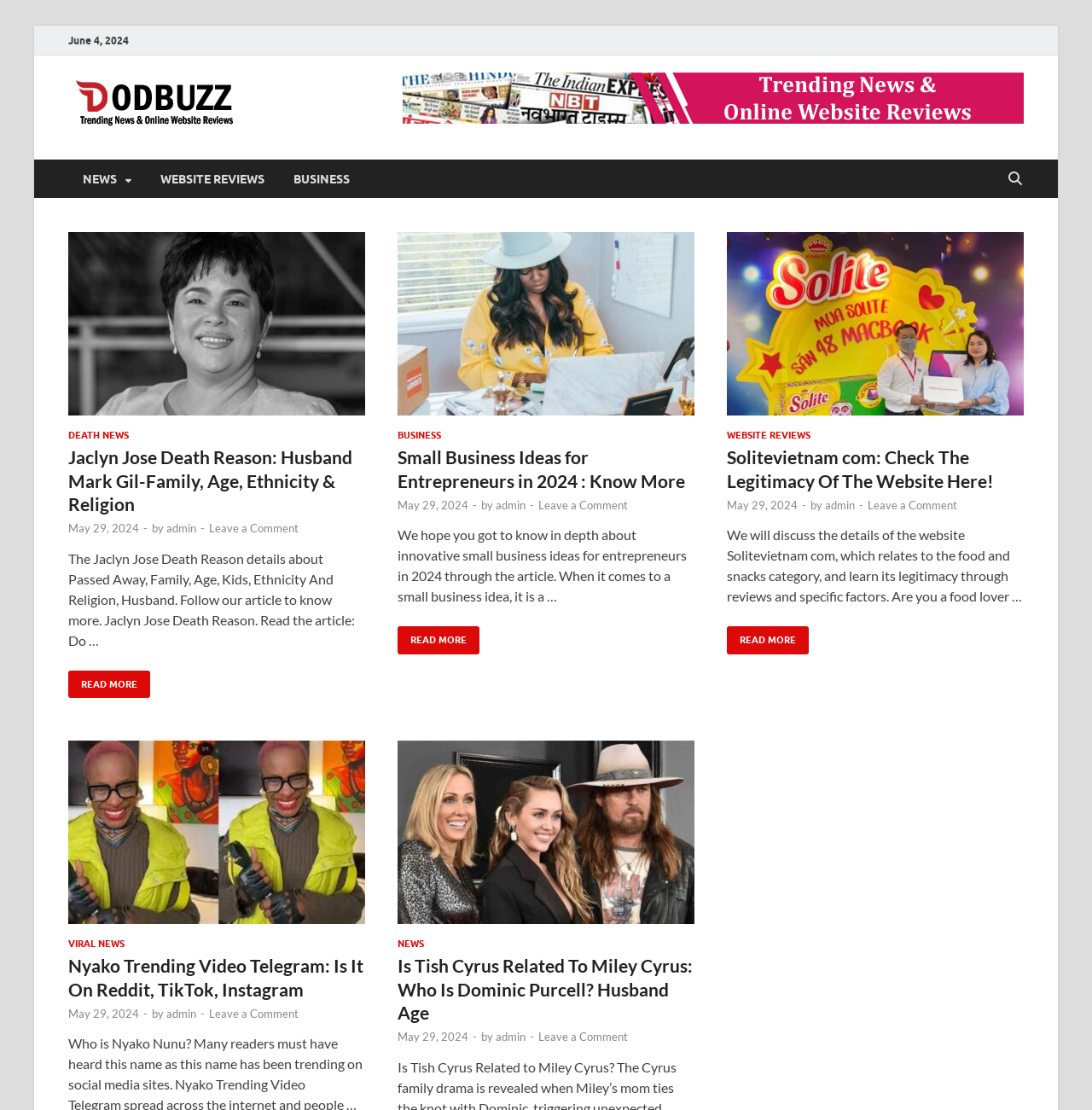Locate the bounding box coordinates of the area that needs to be clicked to fulfill the following instruction: "Click the NEWS link". The coordinates should be in the format of four float numbers between 0 and 1, namely [left, top, right, bottom].

[0.062, 0.144, 0.134, 0.178]